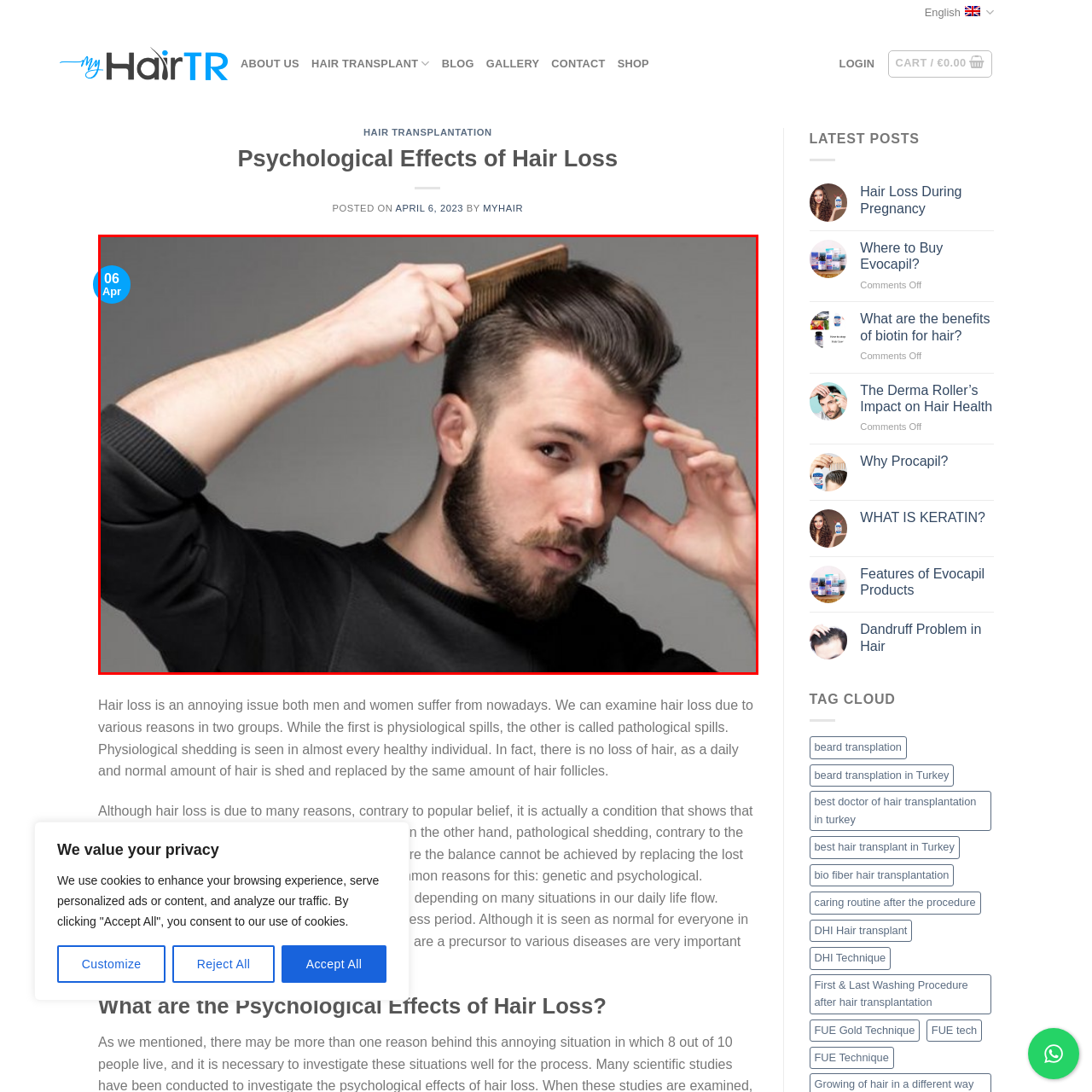Carefully scrutinize the image within the red border and generate a detailed answer to the following query, basing your response on the visual content:
What is the color of the man's sweatshirt?

The caption explicitly states that the man is dressed in a black sweatshirt, which provides a modern and trendy look.